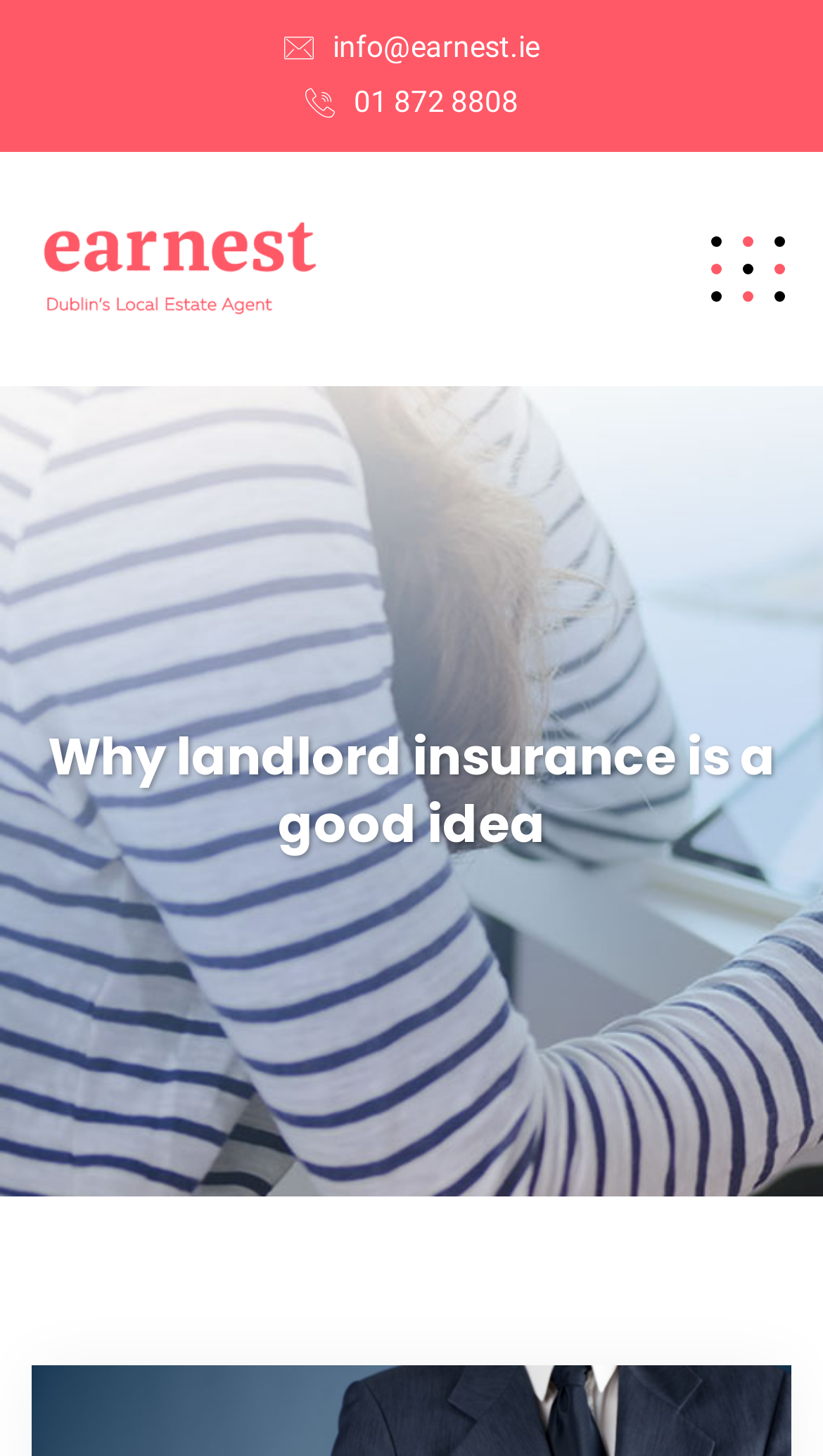Ascertain the bounding box coordinates for the UI element detailed here: "info@earnest.ie". The coordinates should be provided as [left, top, right, bottom] with each value being a float between 0 and 1.

[0.404, 0.02, 0.655, 0.043]